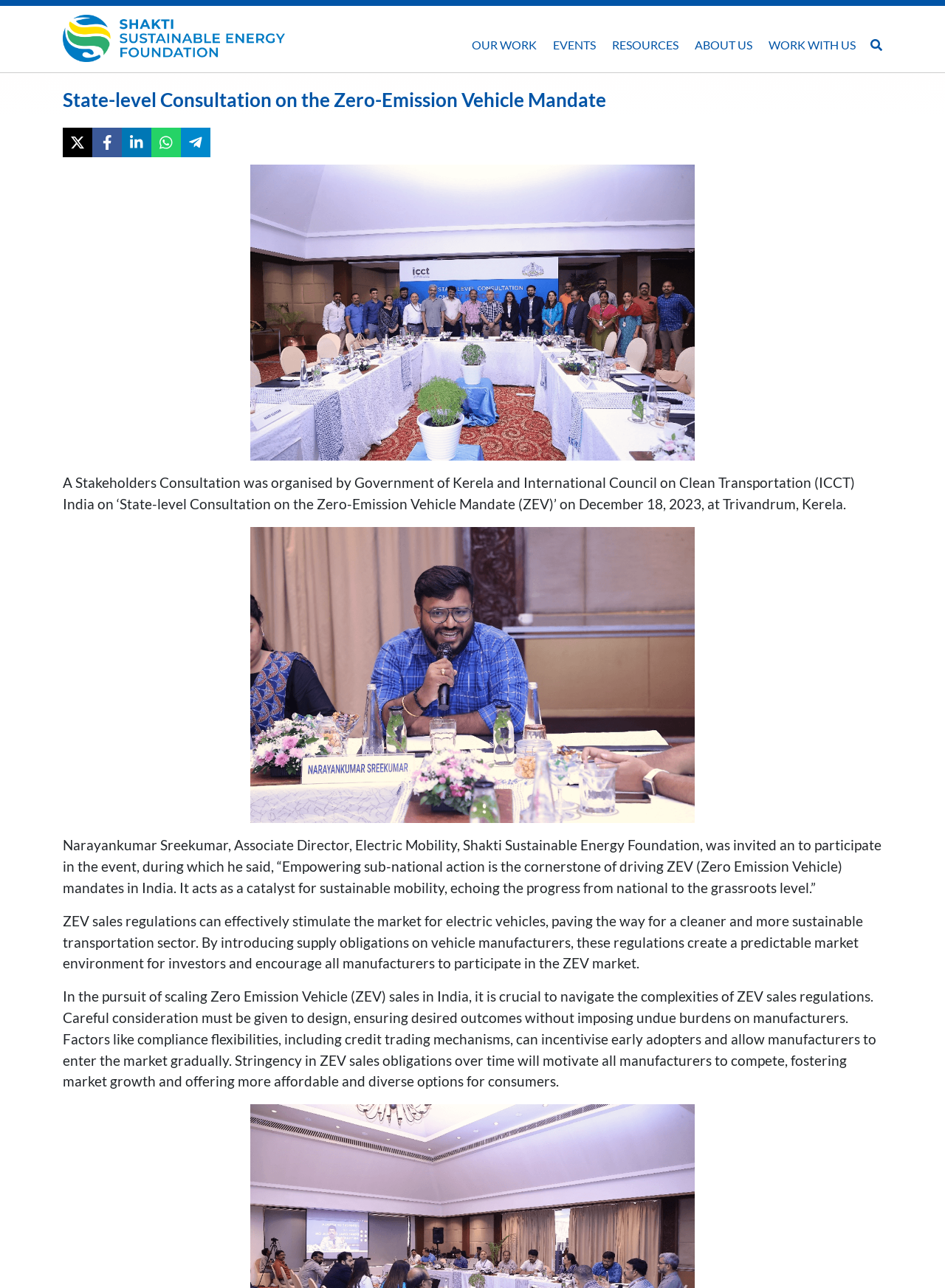What social media platforms are available for sharing?
Answer the question with a single word or phrase derived from the image.

Facebook, LinkedIn, WhatsApp, Telegram